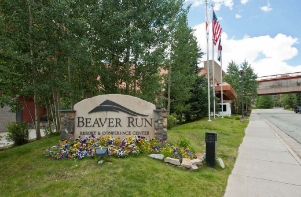What is the duration of the 2024 CATA Conference?
With the help of the image, please provide a detailed response to the question.

According to the caption, the 2024 CATA Conference is scheduled to take place from August 12-15, 2024, which indicates that the conference will last for 4 days.